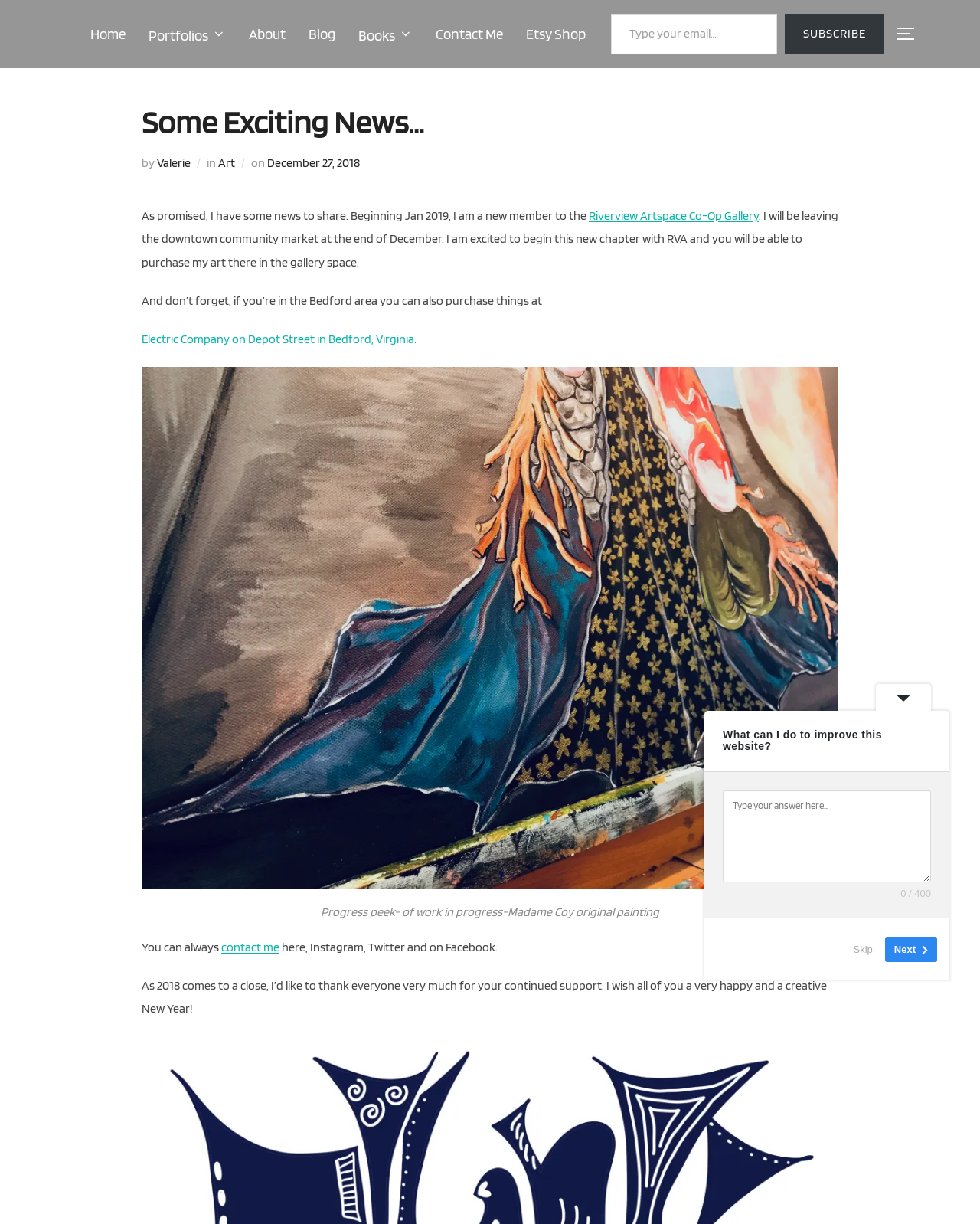Please give the bounding box coordinates of the area that should be clicked to fulfill the following instruction: "Contact the artist". The coordinates should be in the format of four float numbers from 0 to 1, i.e., [left, top, right, bottom].

[0.226, 0.768, 0.285, 0.779]